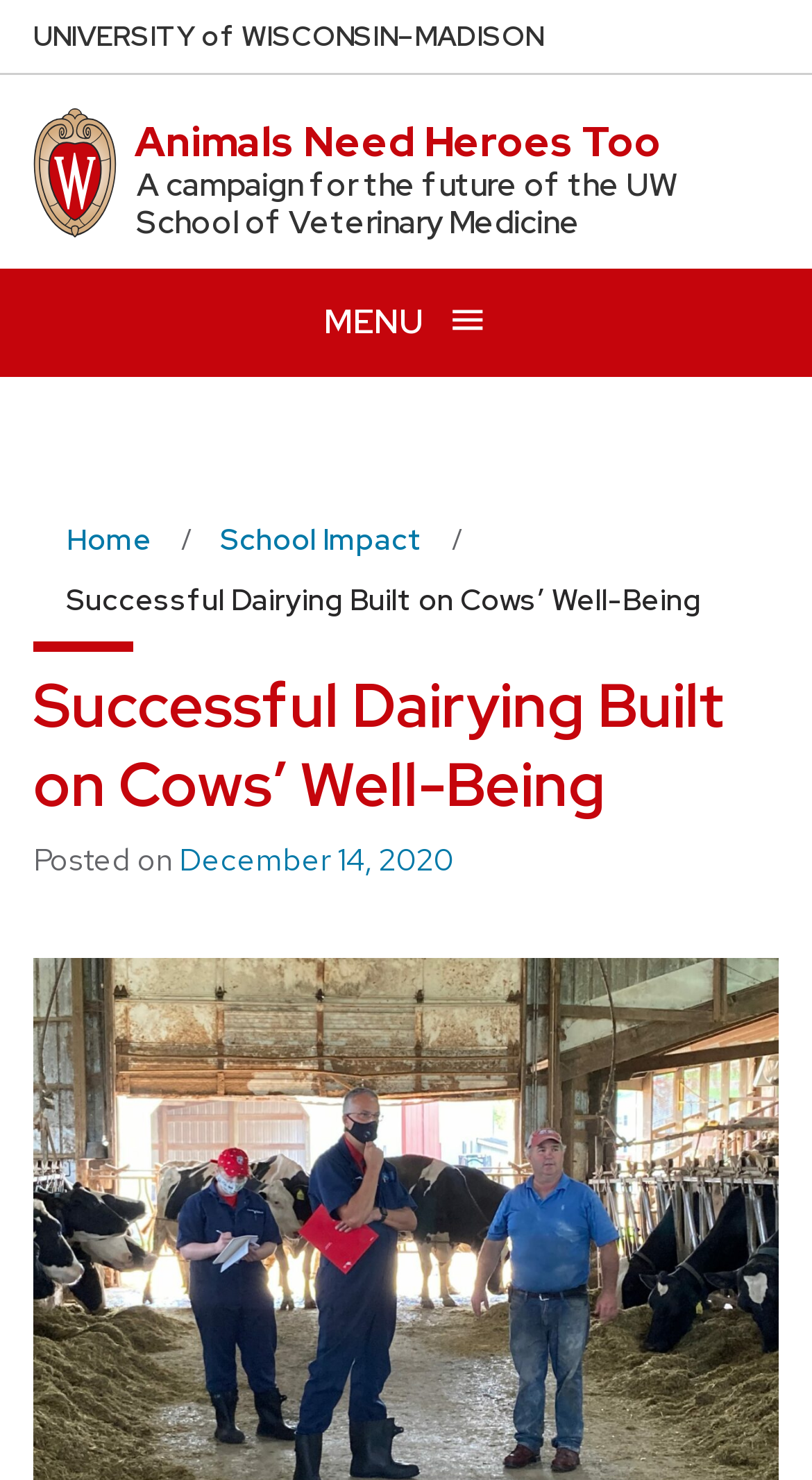Identify the bounding box coordinates for the element that needs to be clicked to fulfill this instruction: "Visit the 'UNIVERSITY of WISCONSIN–MADISON' website". Provide the coordinates in the format of four float numbers between 0 and 1: [left, top, right, bottom].

[0.041, 0.0, 0.669, 0.05]